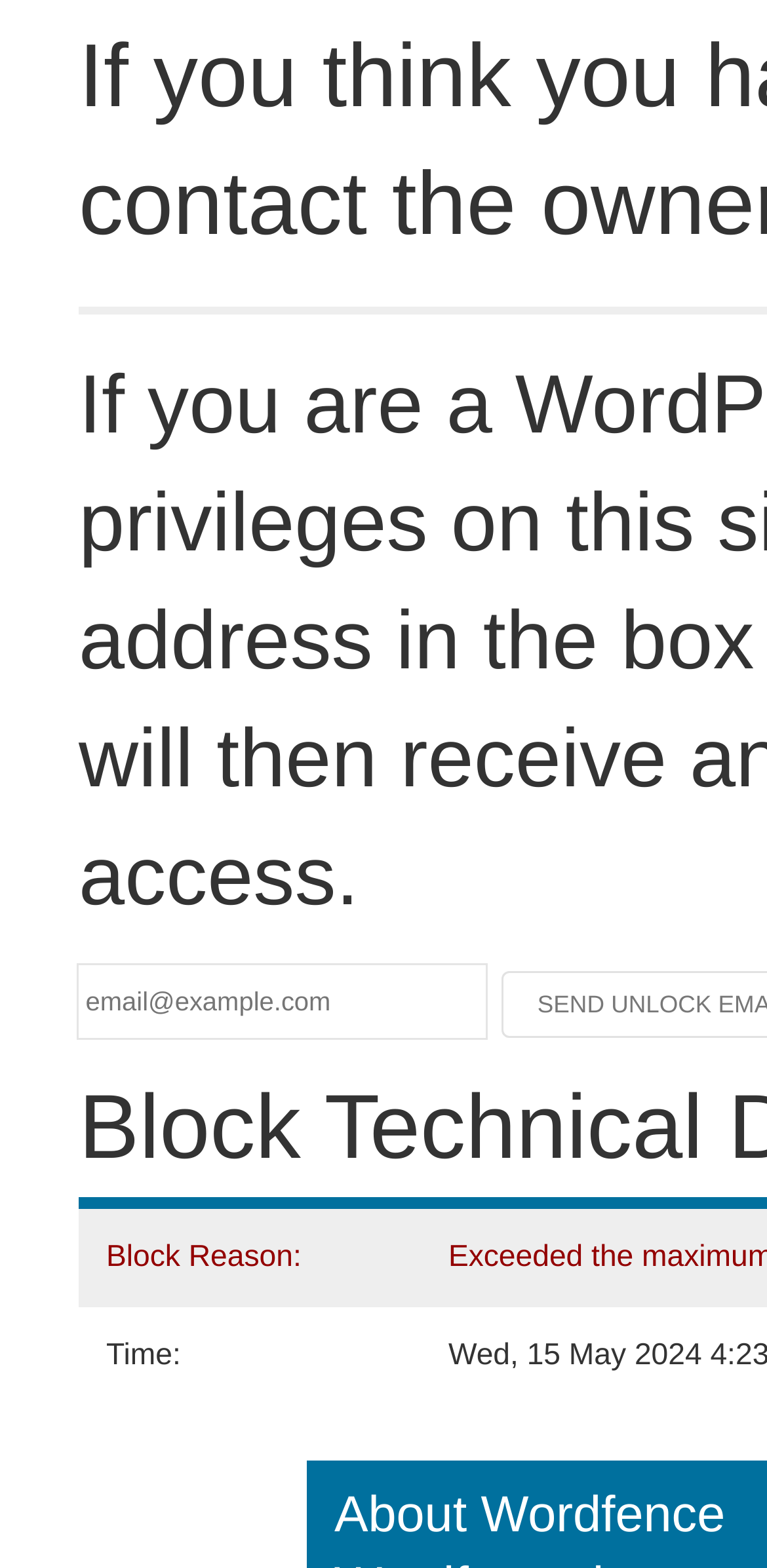Identify the bounding box of the HTML element described as: "name="email" placeholder="email@example.com"".

[0.103, 0.616, 0.633, 0.662]